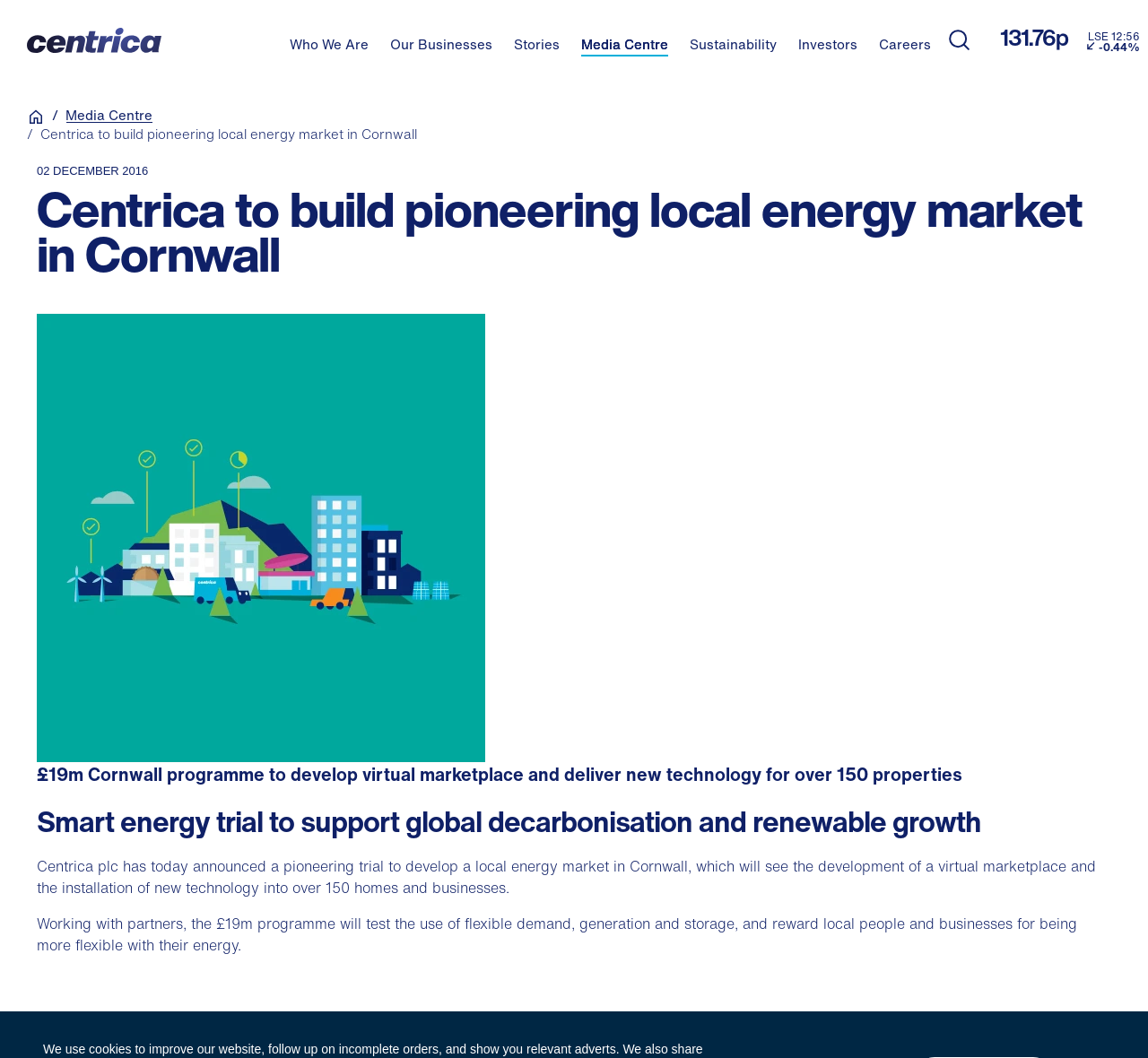Please identify the bounding box coordinates of the clickable area that will fulfill the following instruction: "Visit the Home page". The coordinates should be in the format of four float numbers between 0 and 1, i.e., [left, top, right, bottom].

[0.023, 0.102, 0.039, 0.119]